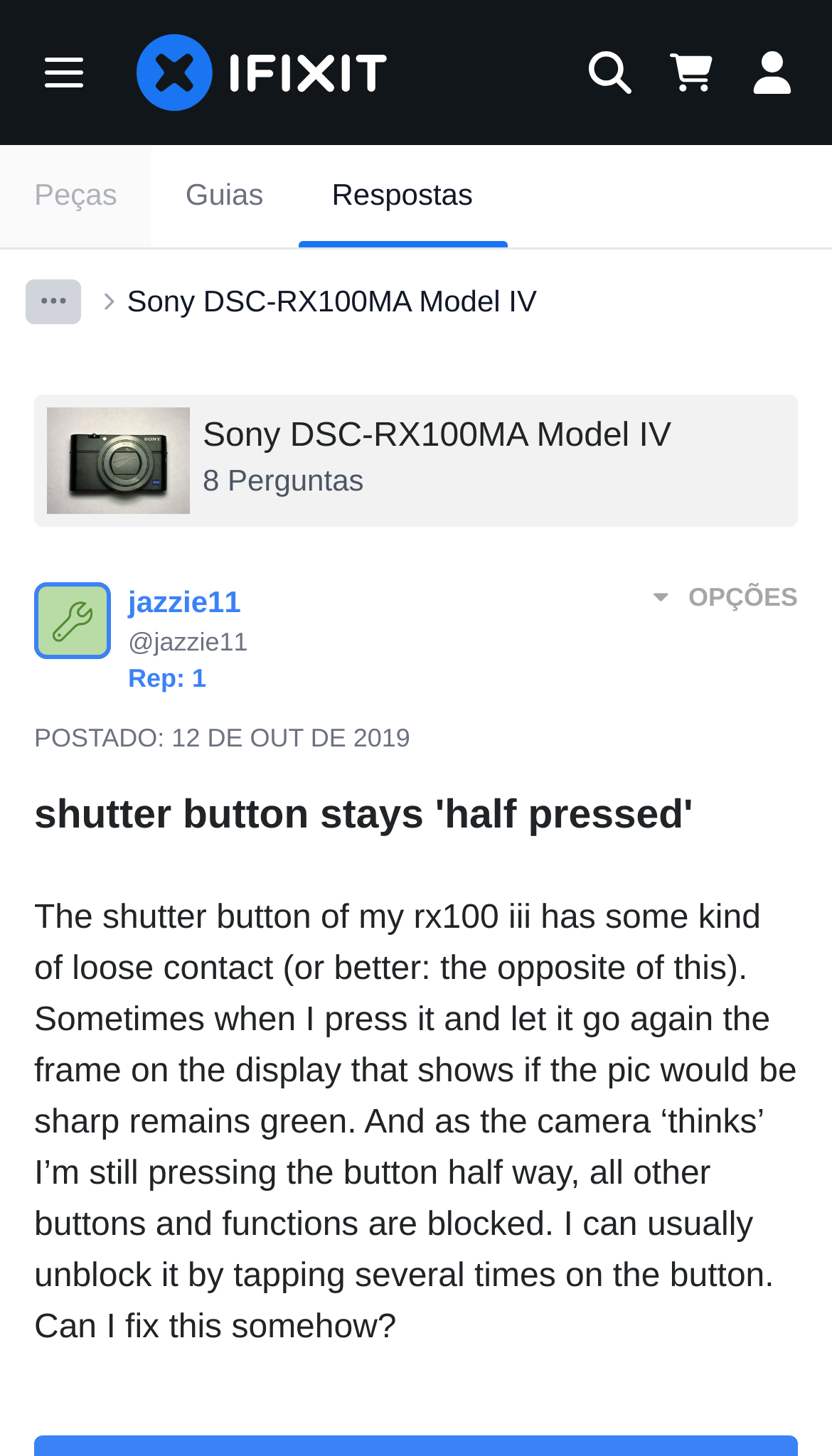Determine the coordinates of the bounding box for the clickable area needed to execute this instruction: "Search for something".

[0.692, 0.034, 0.774, 0.066]